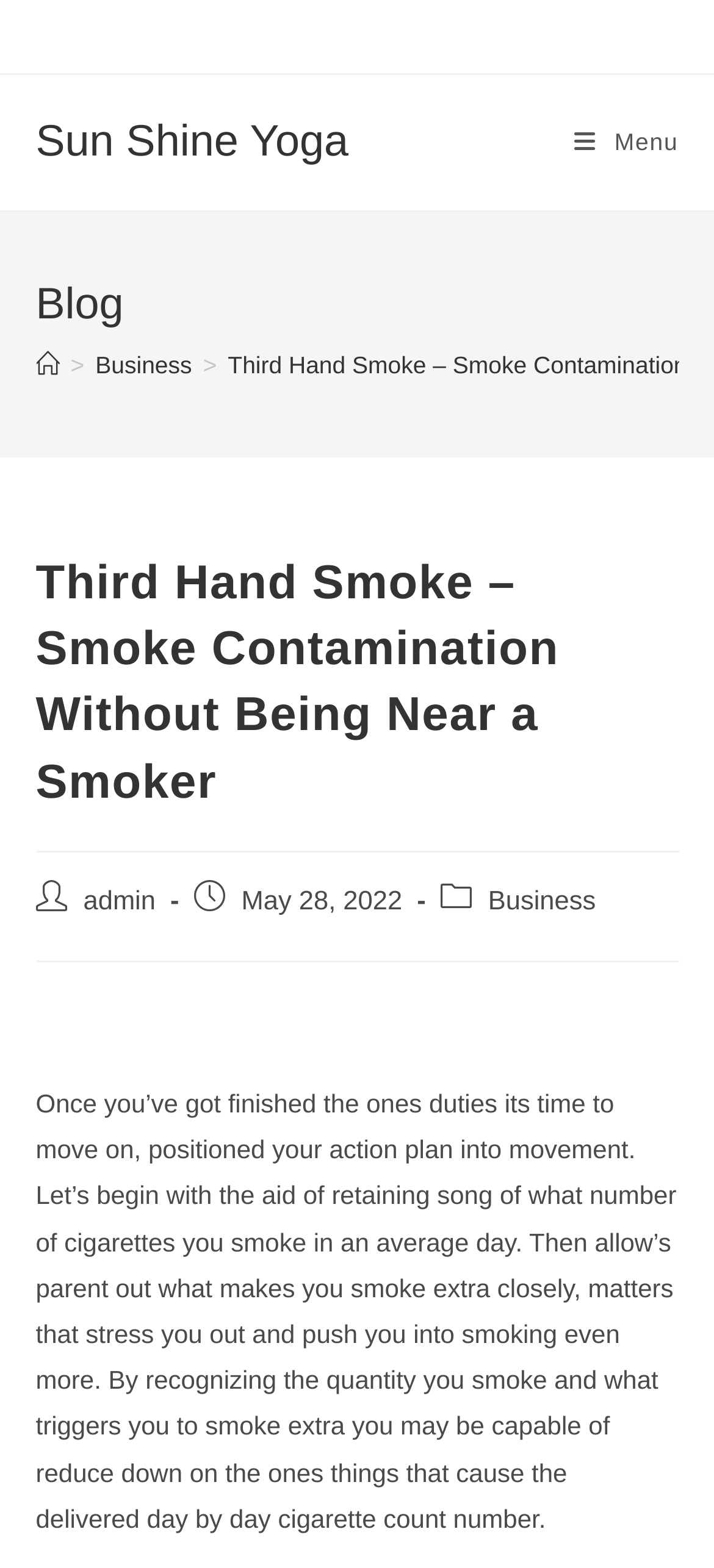Given the element description: "Menu Close", predict the bounding box coordinates of this UI element. The coordinates must be four float numbers between 0 and 1, given as [left, top, right, bottom].

[0.804, 0.048, 0.95, 0.134]